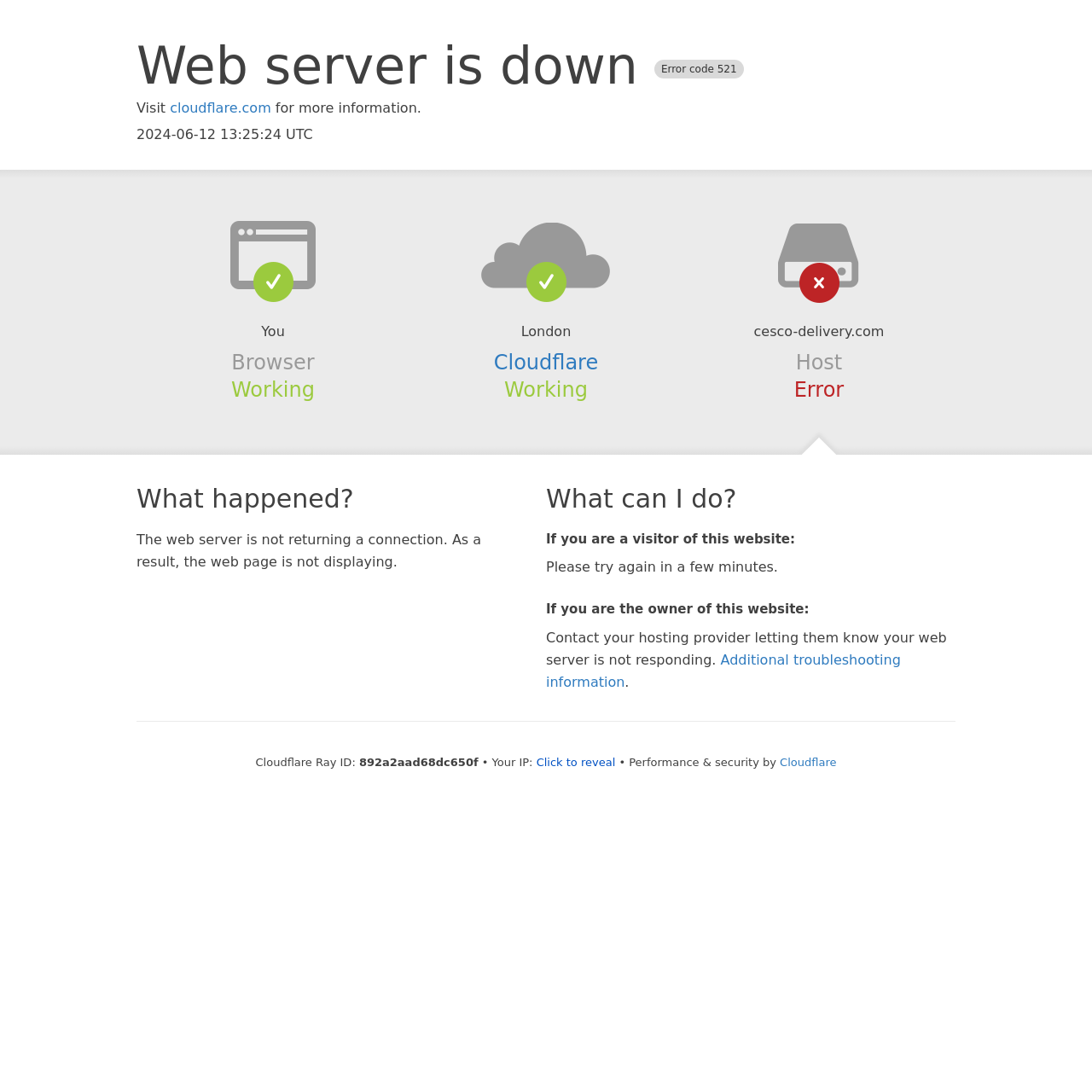What is the current status of the browser?
Provide a detailed and well-explained answer to the question.

The status of the browser is mentioned as 'Working' in the section 'Browser' on the webpage.